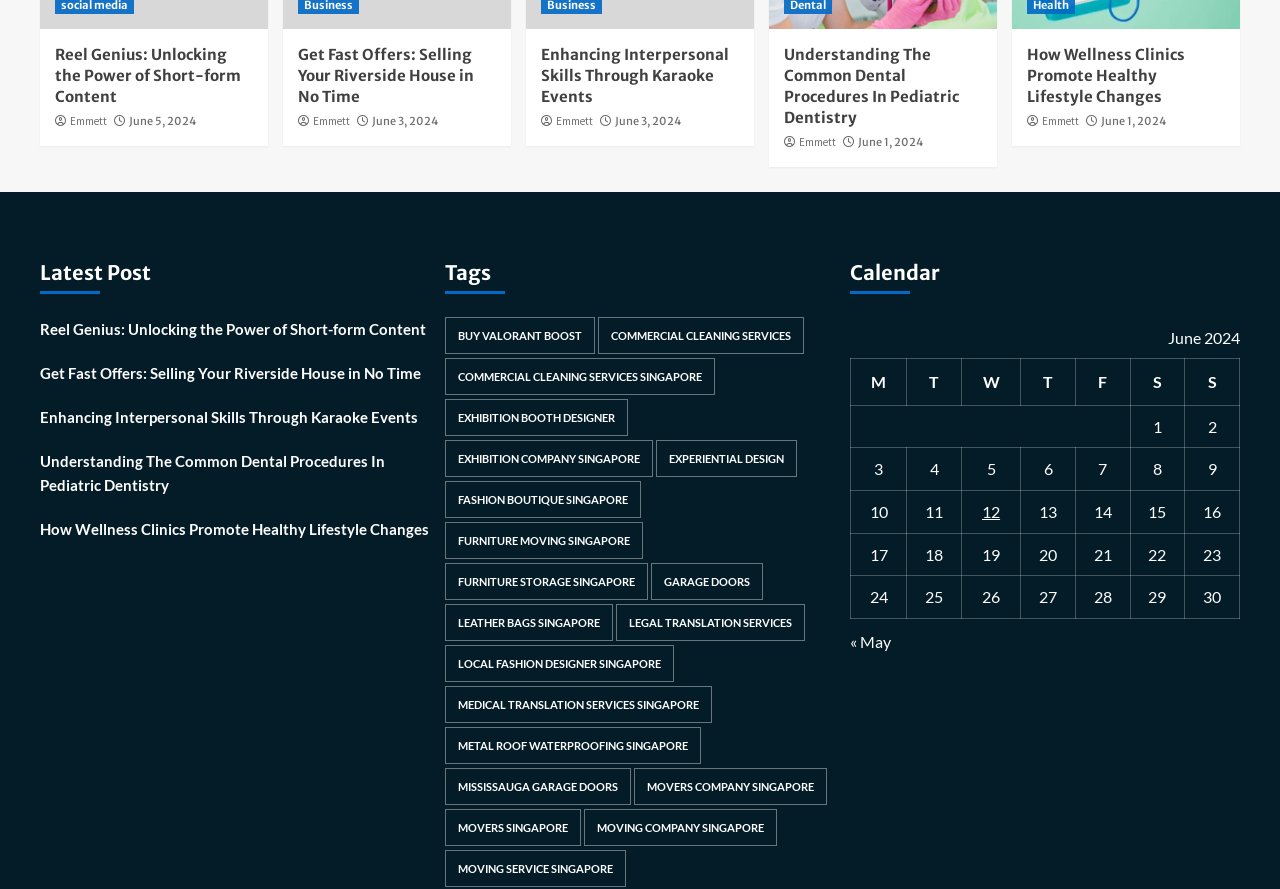Provide a one-word or brief phrase answer to the question:
What is the title of the first post?

Reel Genius: Unlocking the Power of Short-form Content